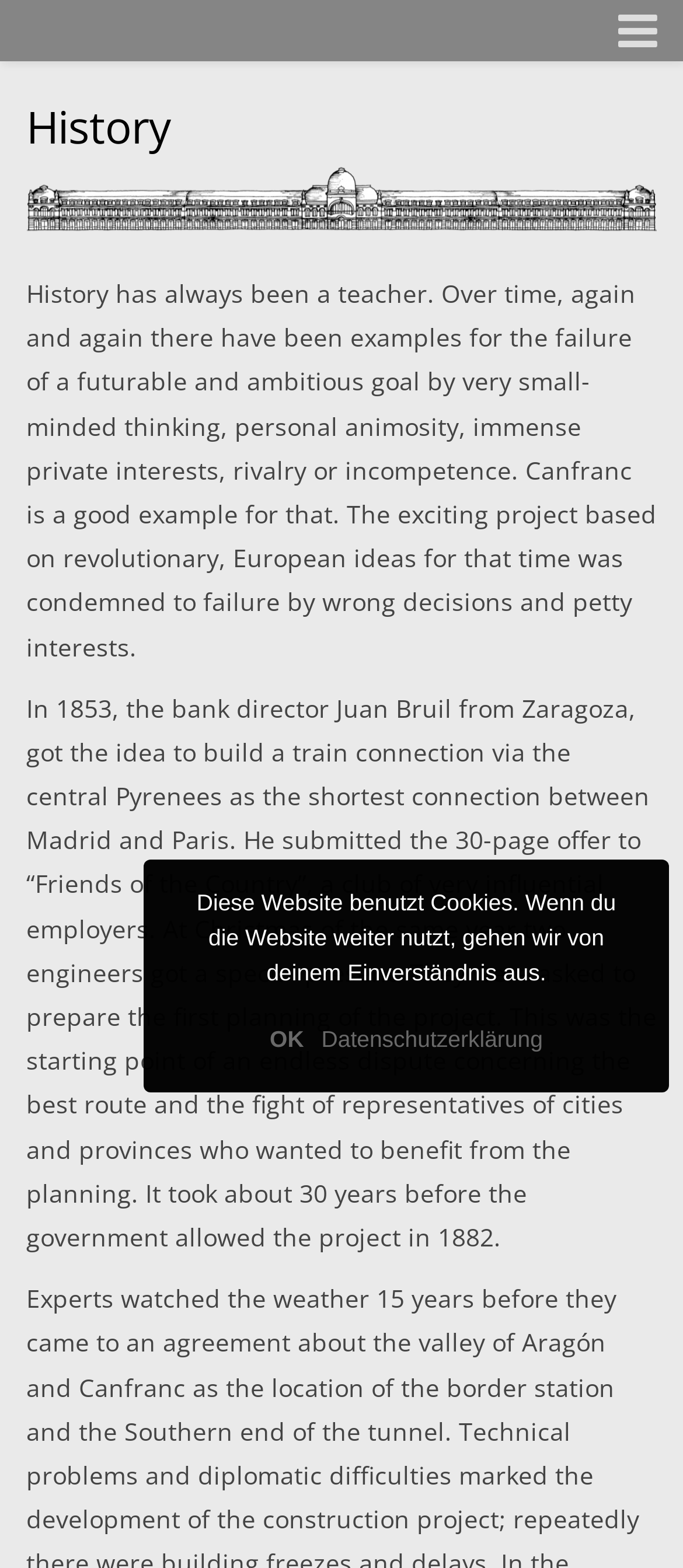Determine the bounding box coordinates of the clickable element to complete this instruction: "Learn about the gold and secret agents". Provide the coordinates in the format of four float numbers between 0 and 1, [left, top, right, bottom].

[0.115, 0.164, 1.0, 0.192]